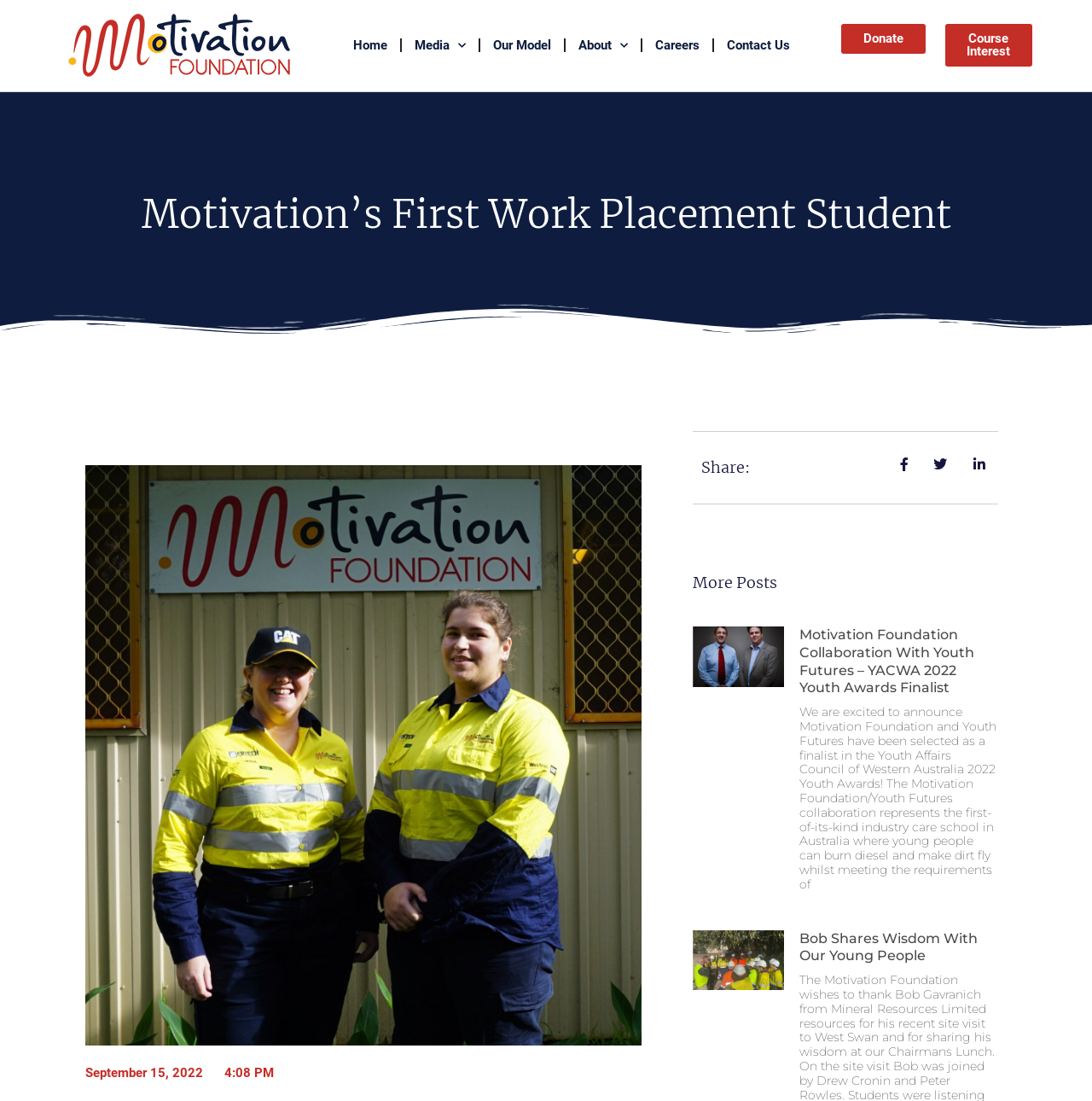What is the purpose of the 'Share:' section?
Refer to the image and provide a one-word or short phrase answer.

To share the article